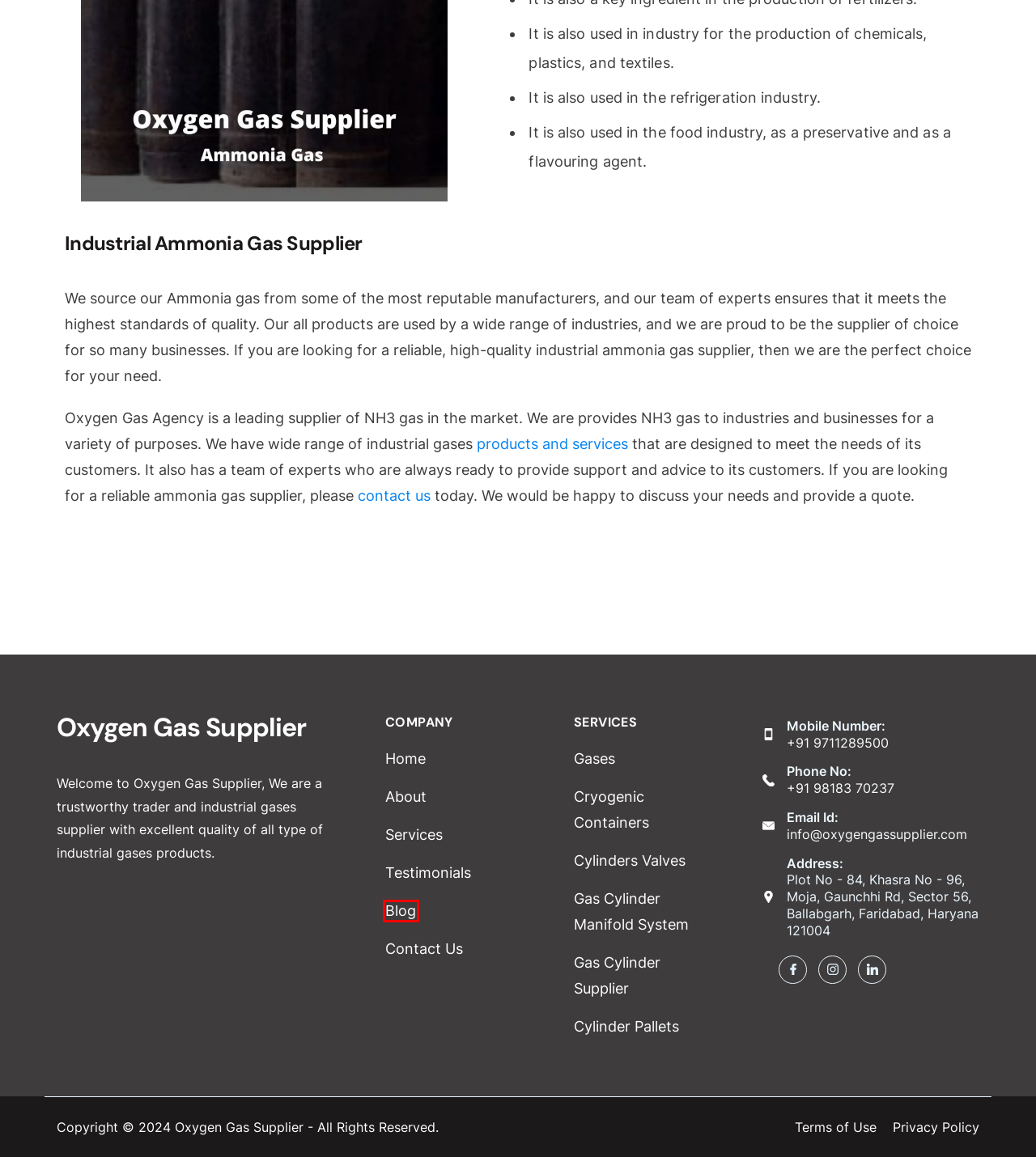You are looking at a webpage screenshot with a red bounding box around an element. Pick the description that best matches the new webpage after interacting with the element in the red bounding box. The possible descriptions are:
A. Testimonials - Oxygen Gas Supplier
B. Helium Gas - Oxygen Gas Supplier
C. Blog - Oxygen Gas Supplier
D. Nitrogen Gas - Oxygen Gas Supplier
E. Carbon Dioxide - Oxygen Gas Supplier
F. Contact Us - Oxygen Gas Supplier
G. Gas Cylinder Supplier - Oxygen Gas Supplier
H. Cylinders Valves - Oxygen Gas Supplier

C